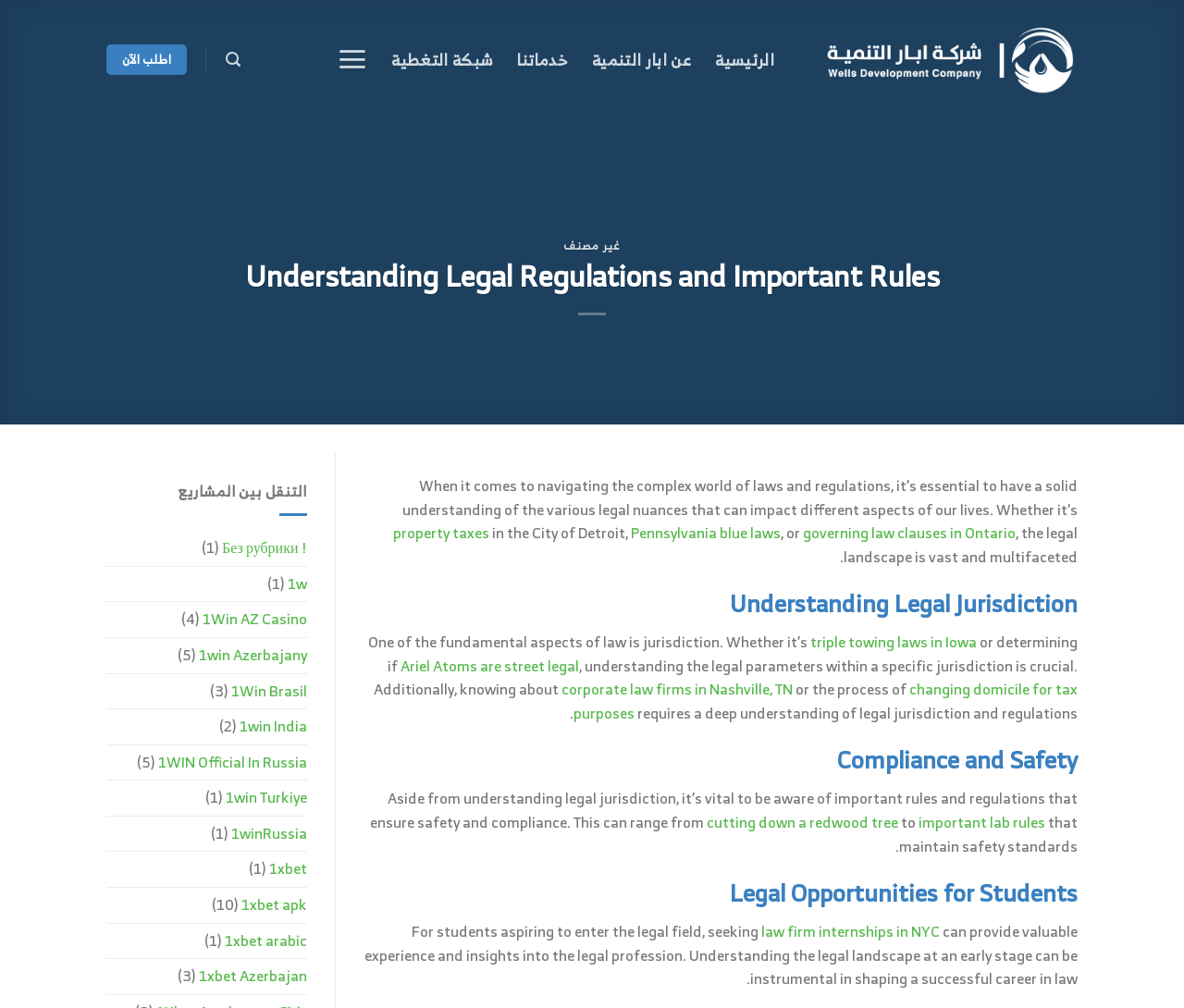Analyze the image and give a detailed response to the question:
What is an example of a legal nuance mentioned on the webpage?

The webpage mentions property taxes as an example of a legal nuance that can impact different aspects of our lives, highlighting the importance of understanding legal regulations and important rules.